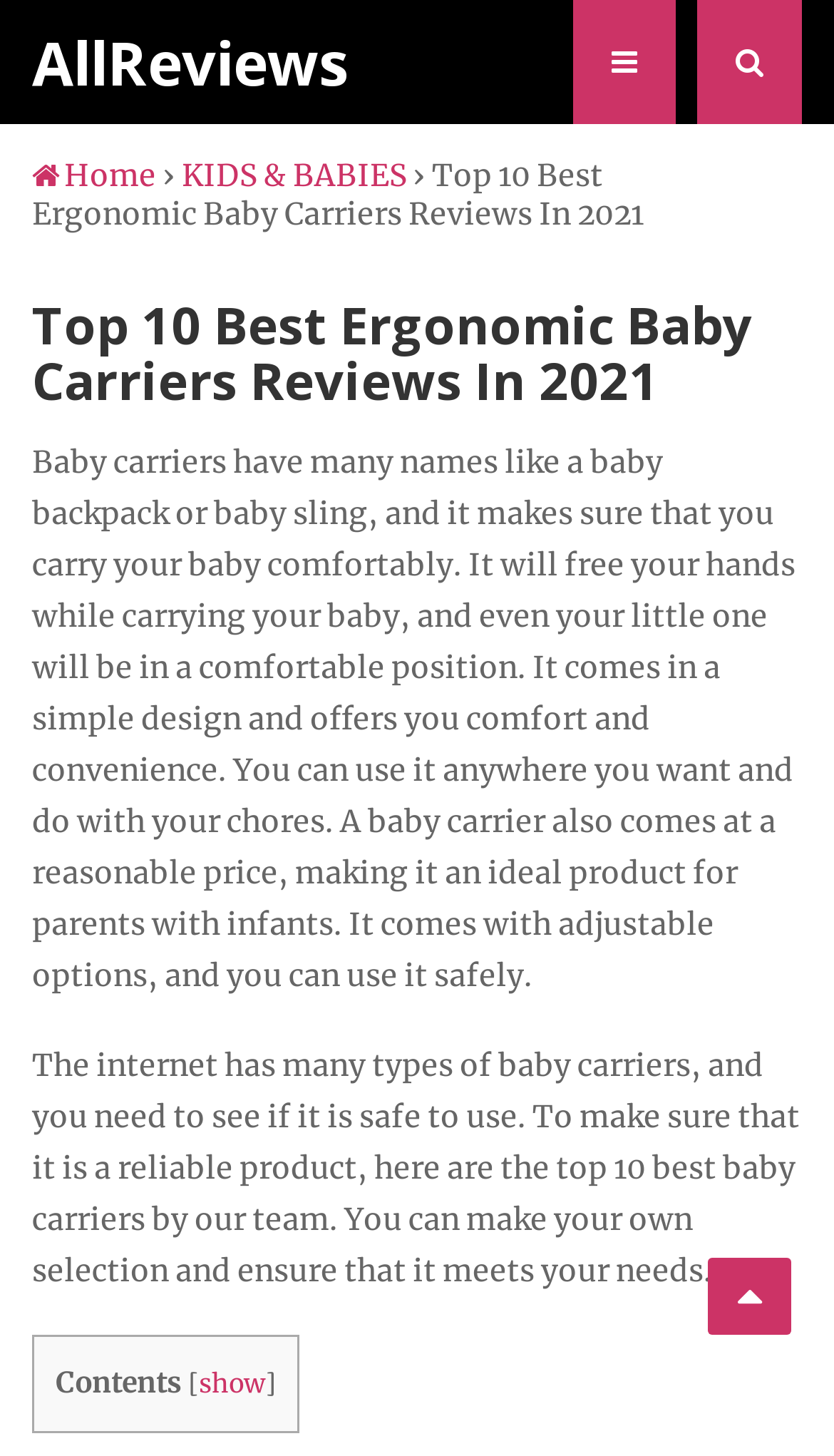What is the importance of checking a baby carrier?
Please craft a detailed and exhaustive response to the question.

The webpage emphasizes the need to check if a baby carrier is safe to use, implying that safety is a crucial factor to consider when selecting a baby carrier.